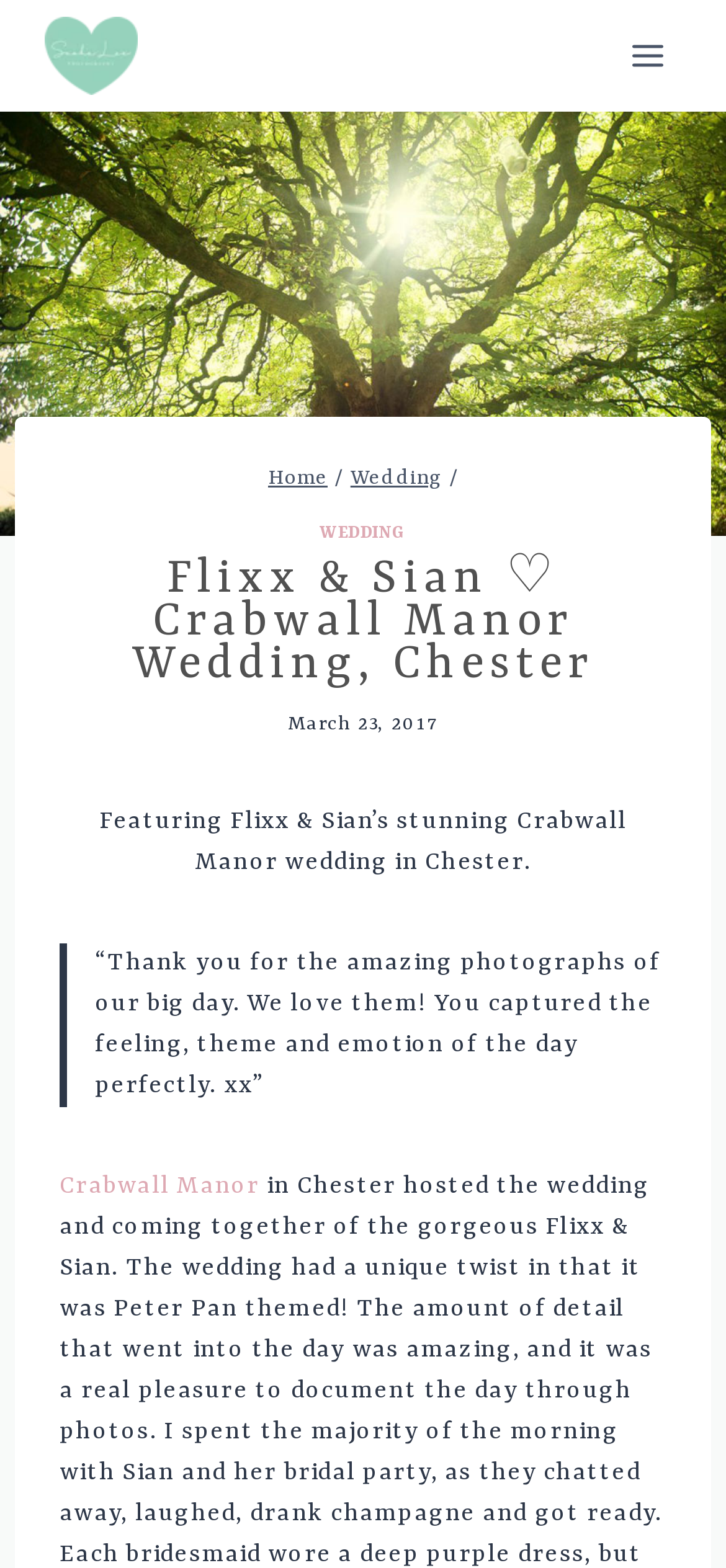From the given element description: "Wedding", find the bounding box for the UI element. Provide the coordinates as four float numbers between 0 and 1, in the order [left, top, right, bottom].

[0.483, 0.297, 0.609, 0.312]